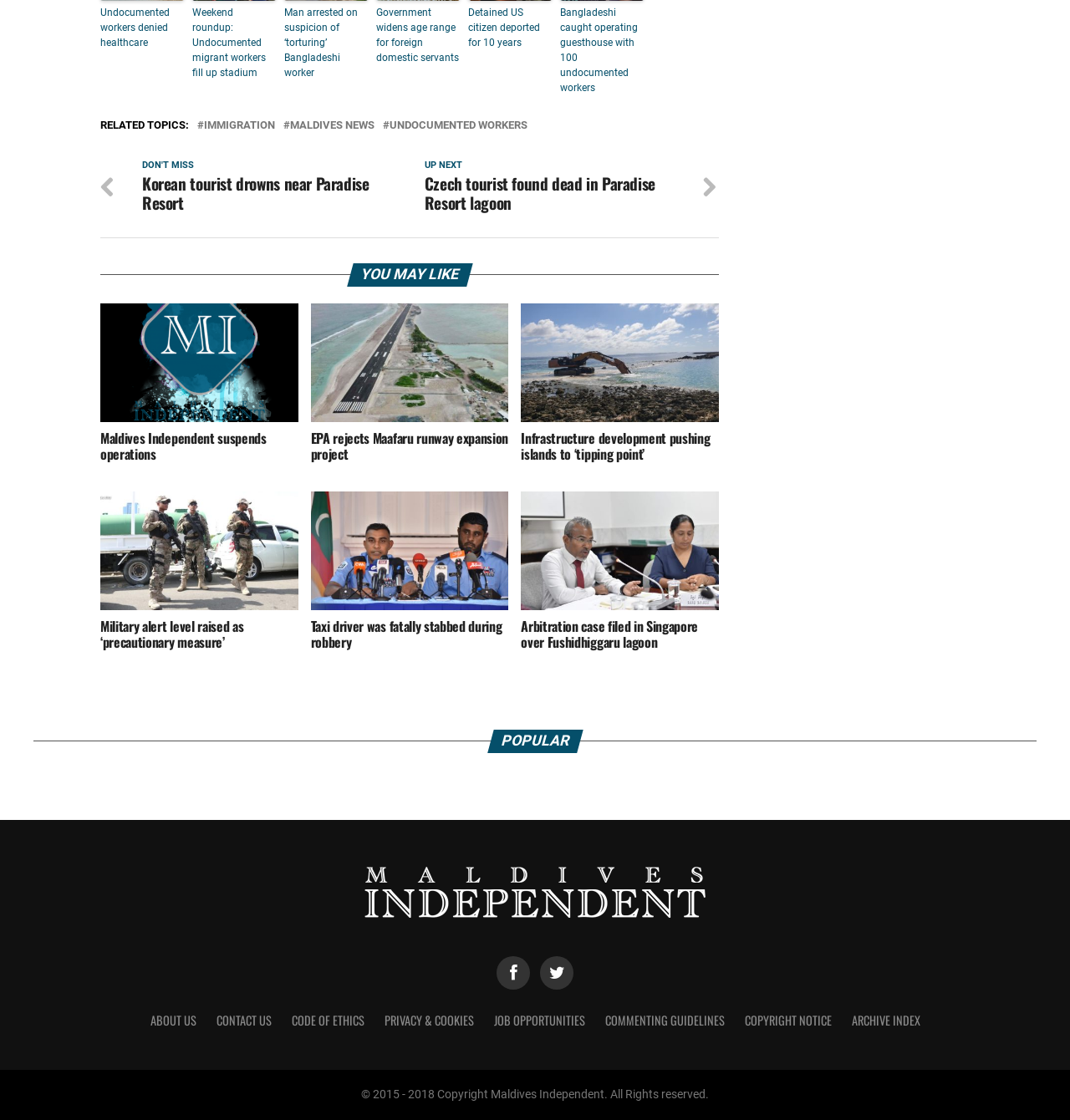What is the category of the news article with the title 'Man arrested on suspicion of ‘torturing’ Bangladeshi worker'?
Please respond to the question with a detailed and informative answer.

The link 'Man arrested on suspicion of ‘torturing’ Bangladeshi worker' is categorized under 'RELATED TOPICS:' and has a related link '# IMMIGRATION', which suggests that the category of this news article is related to immigration.